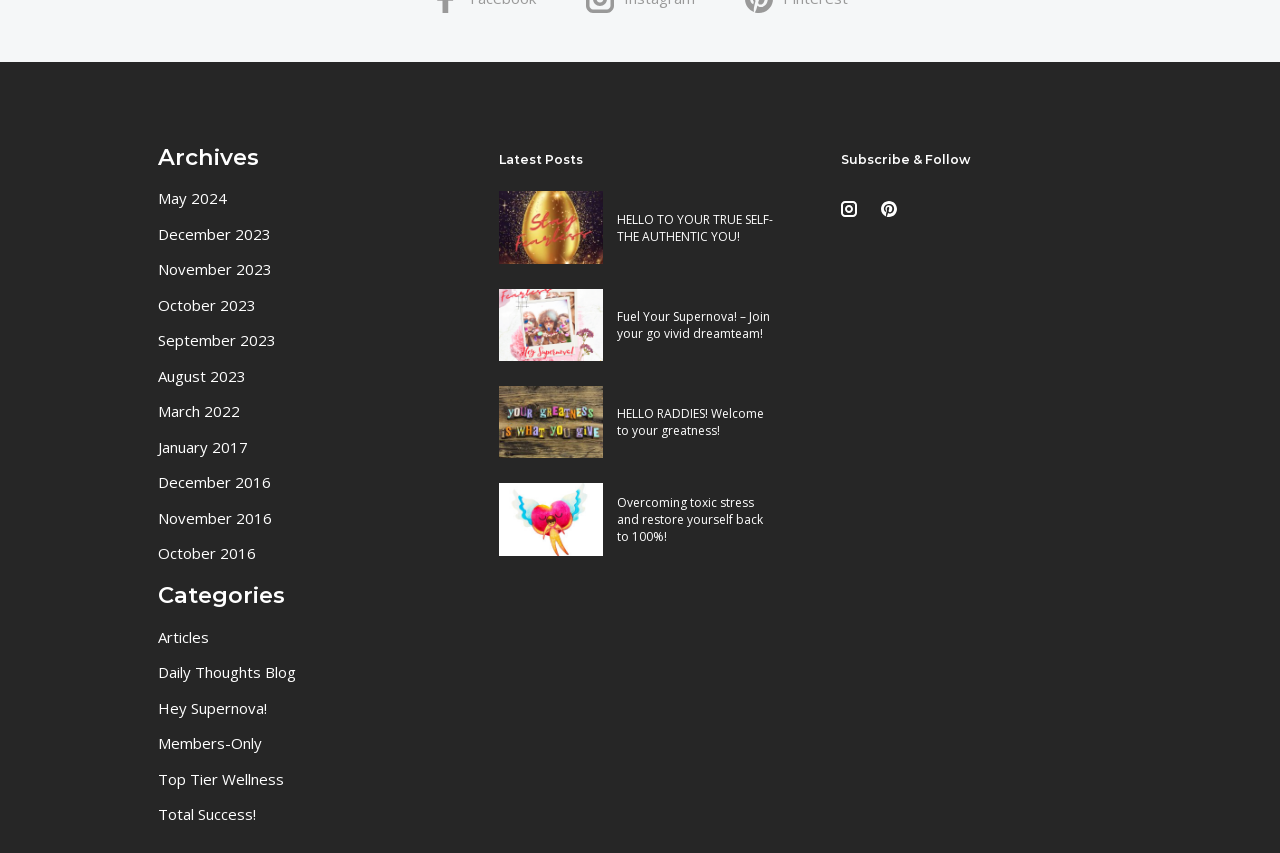Given the element description December 2016, specify the bounding box coordinates of the corresponding UI element in the format (top-left x, top-left y, bottom-right x, bottom-right y). All values must be between 0 and 1.

[0.124, 0.554, 0.212, 0.577]